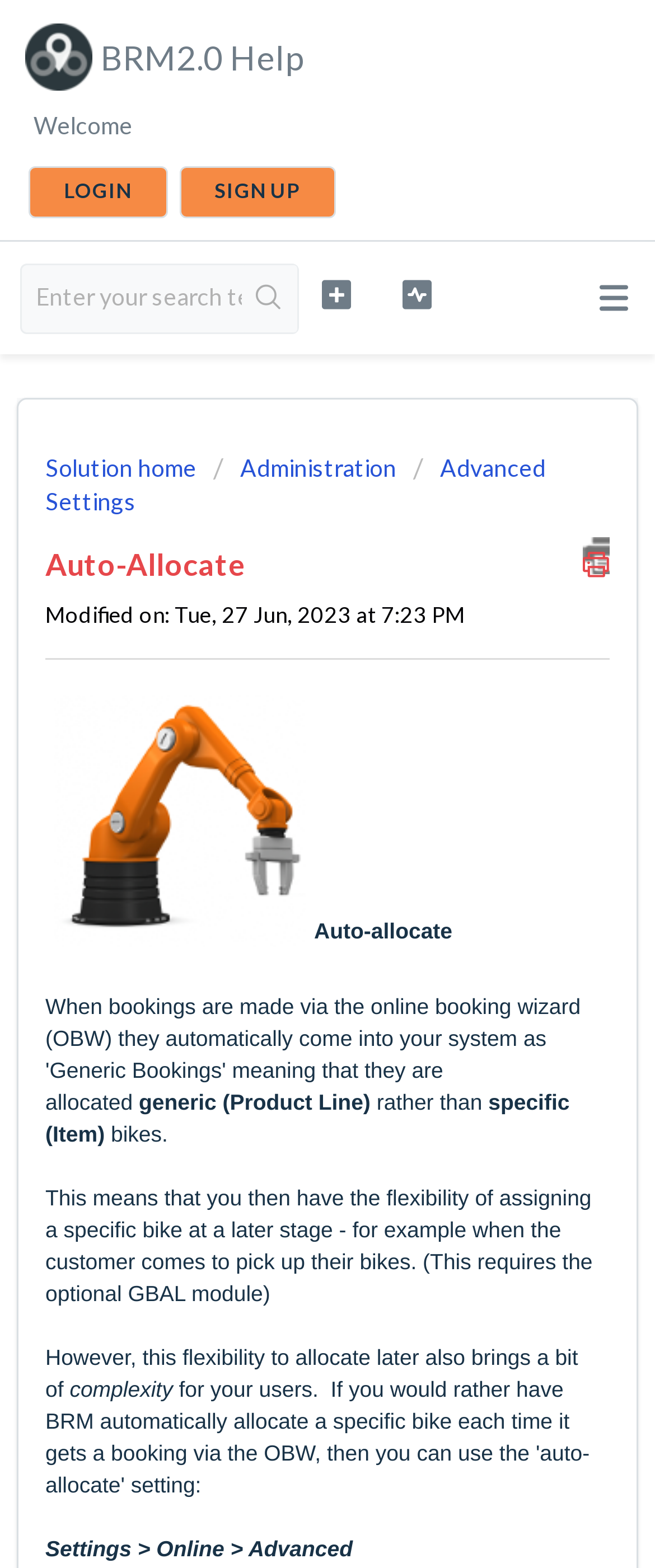Determine the bounding box coordinates for the area you should click to complete the following instruction: "Buy now with ShopPay".

None